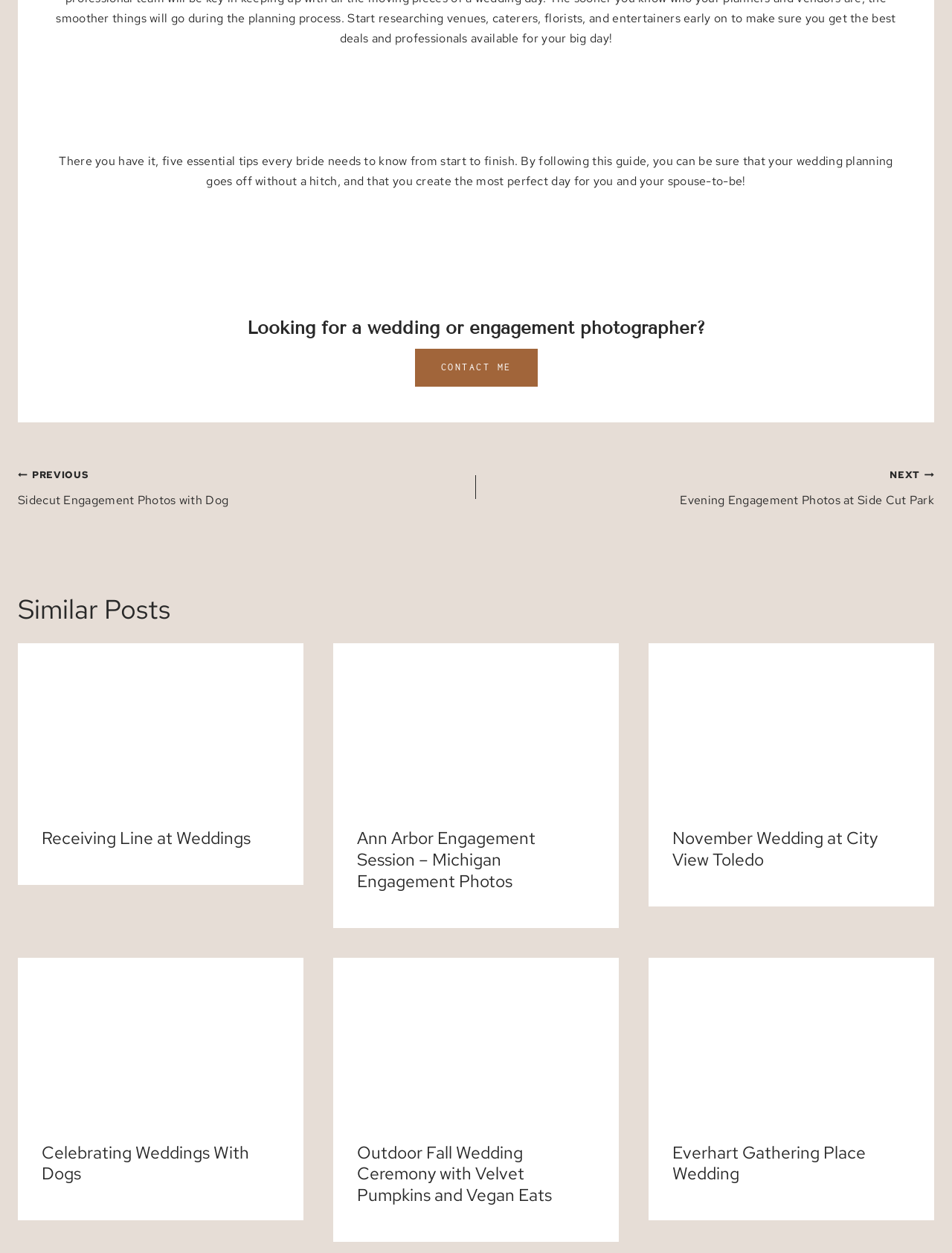How many navigation links are there at the bottom of the page?
Based on the screenshot, give a detailed explanation to answer the question.

I looked at the bottom of the page and found two navigation links, 'PREVIOUS Sidecut Engagement Photos with Dog' and 'NEXT Evening Engagement Photos at Side Cut Park'.